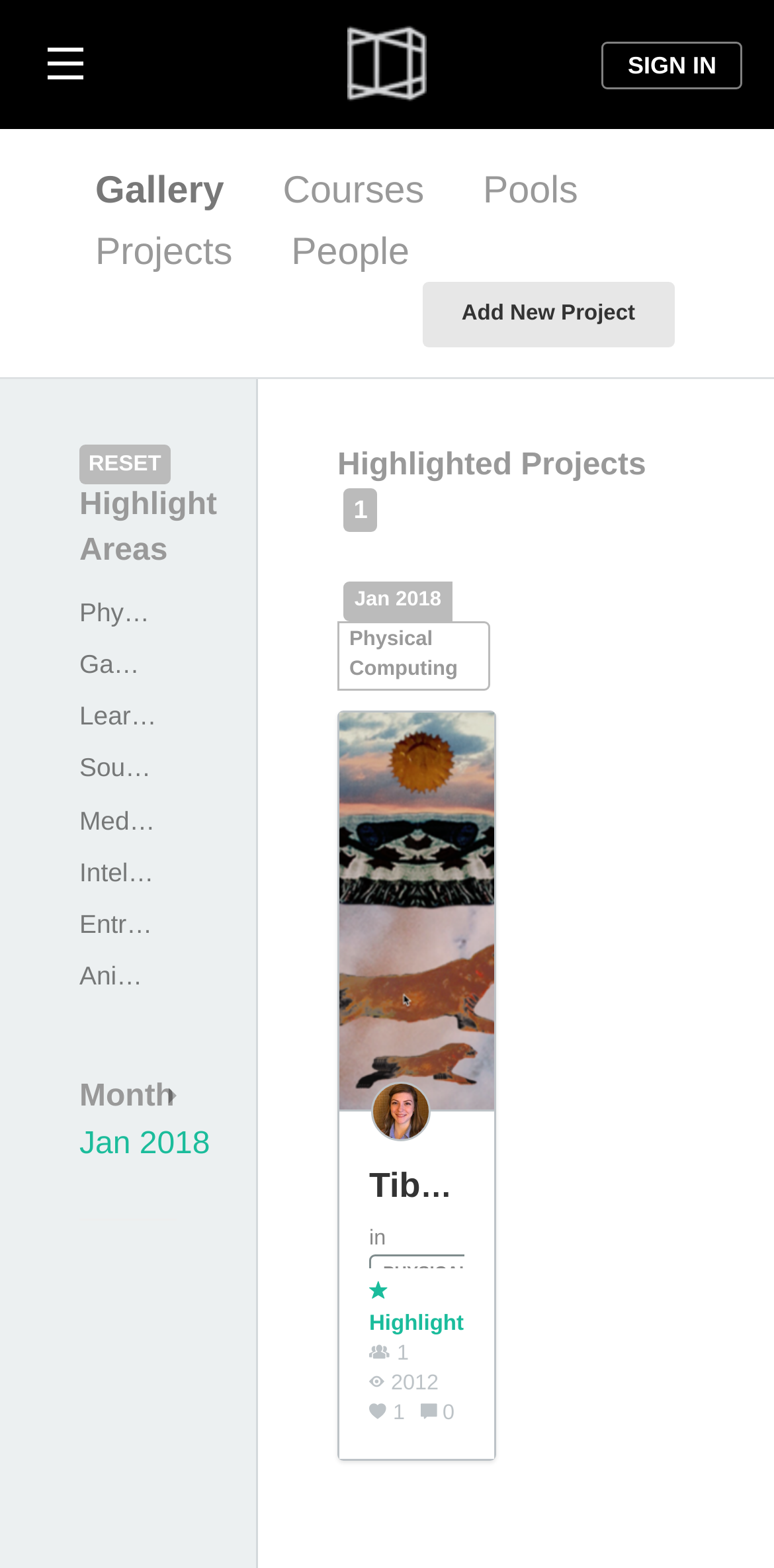Pinpoint the bounding box coordinates of the area that should be clicked to complete the following instruction: "Sign in". The coordinates must be given as four float numbers between 0 and 1, i.e., [left, top, right, bottom].

[0.778, 0.027, 0.959, 0.057]